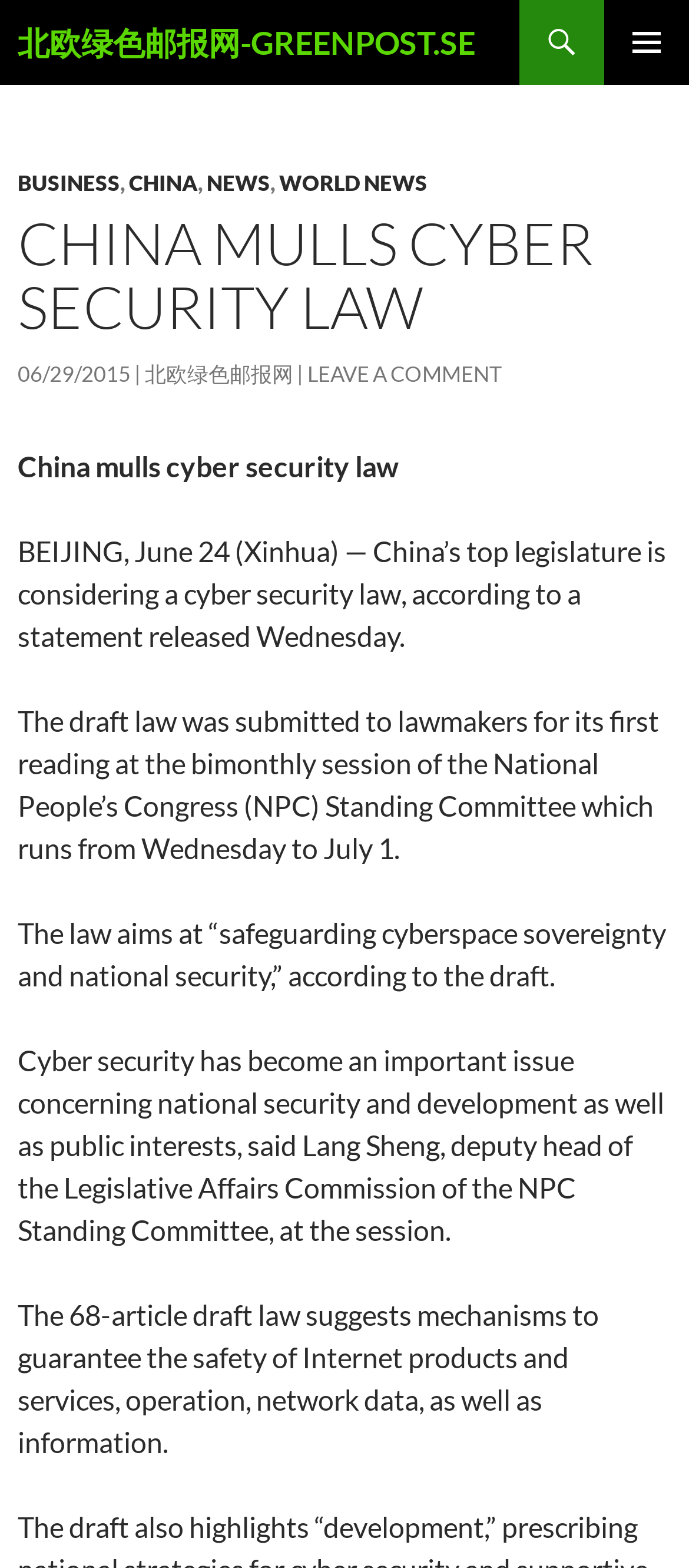From the element description News, predict the bounding box coordinates of the UI element. The coordinates must be specified in the format (top-left x, top-left y, bottom-right x, bottom-right y) and should be within the 0 to 1 range.

[0.3, 0.108, 0.392, 0.125]